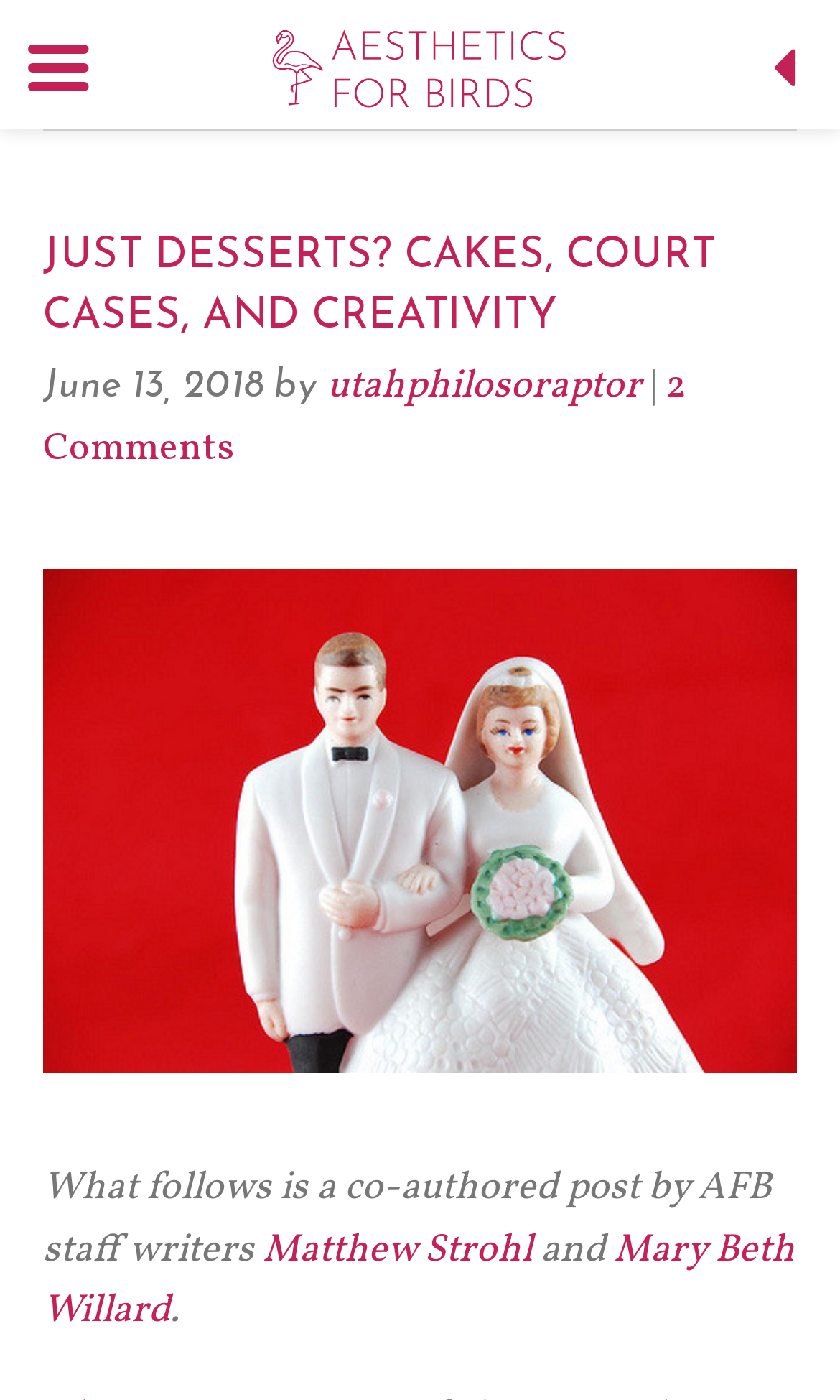Reply to the question with a brief word or phrase: How many comments does the post have?

2 Comments